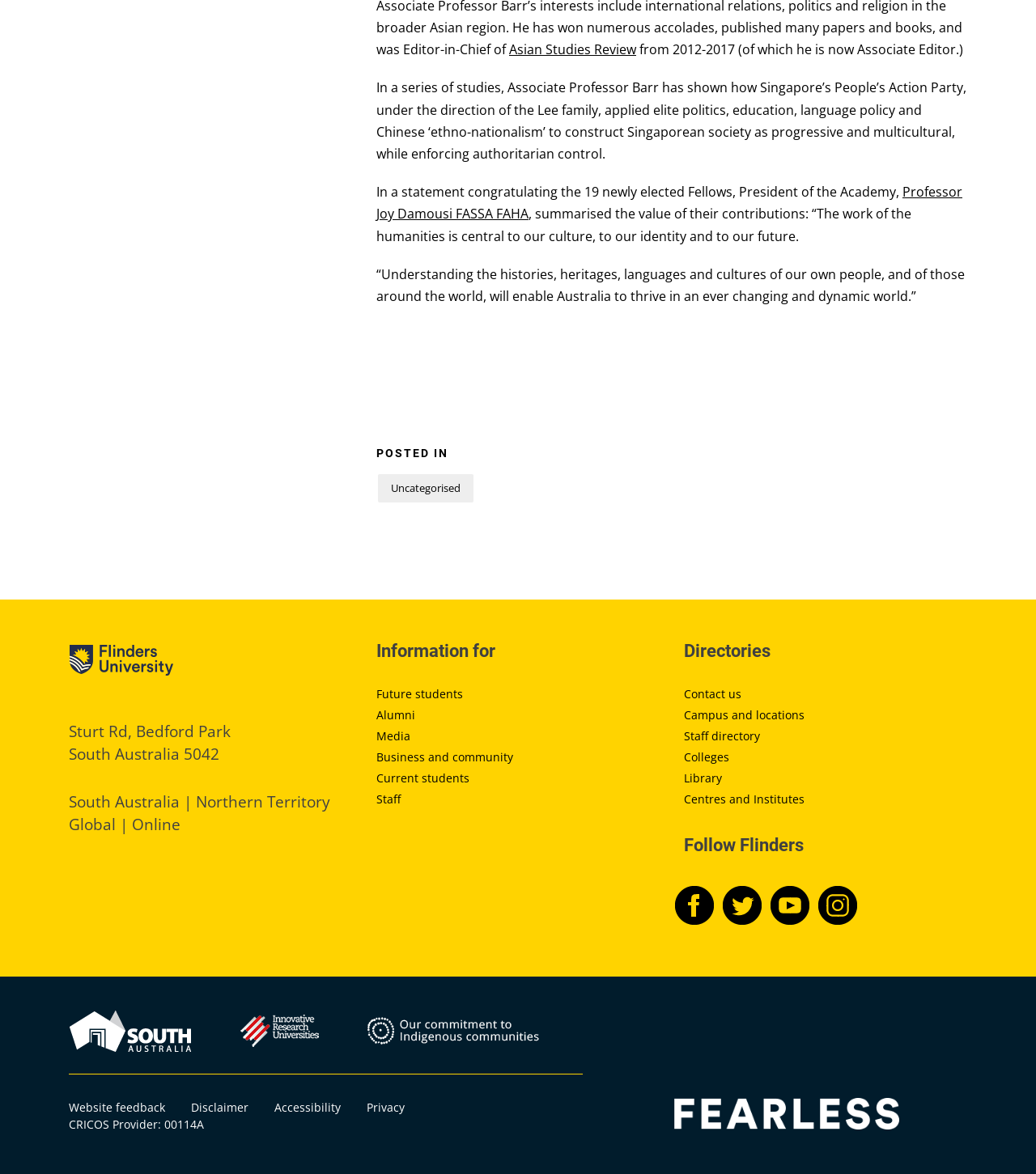What is the name of the professor mentioned in the article? Look at the image and give a one-word or short phrase answer.

Professor Joy Damousi